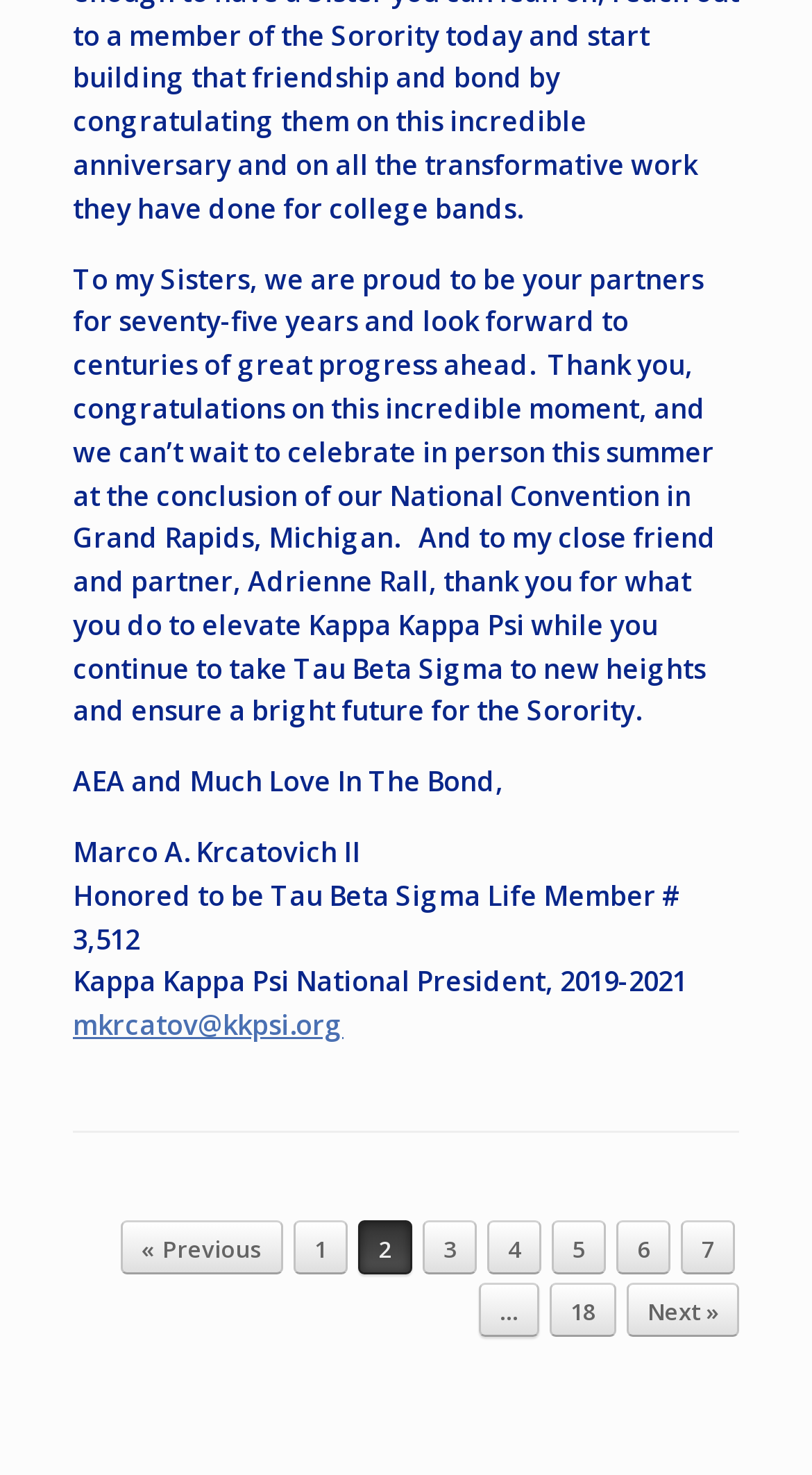Can you identify the bounding box coordinates of the clickable region needed to carry out this instruction: 'Read about business wisdom'? The coordinates should be four float numbers within the range of 0 to 1, stated as [left, top, right, bottom].

None